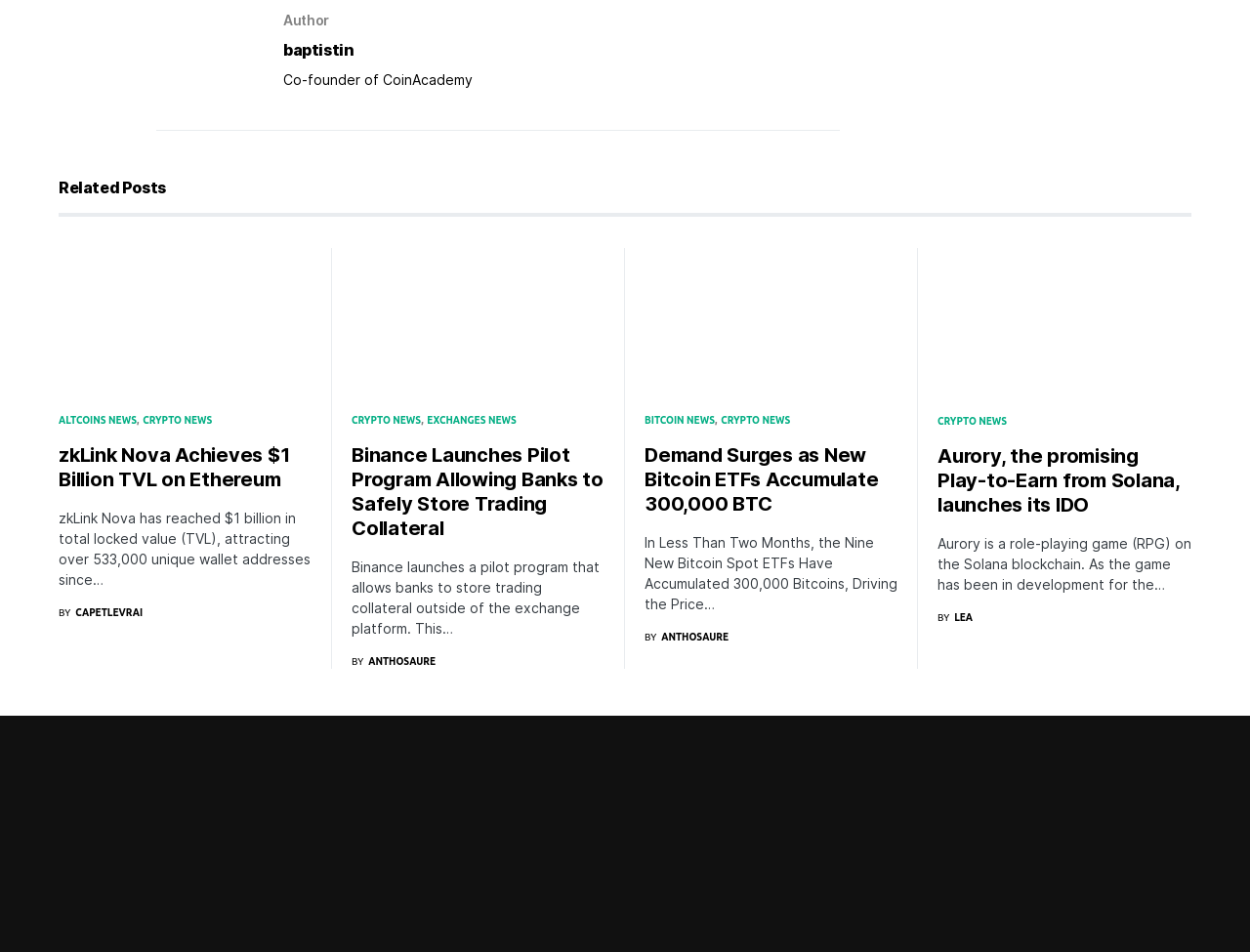Identify the bounding box coordinates of the clickable section necessary to follow the following instruction: "Check the Twitter account". The coordinates should be presented as four float numbers from 0 to 1, i.e., [left, top, right, bottom].

[0.047, 0.861, 0.097, 0.902]